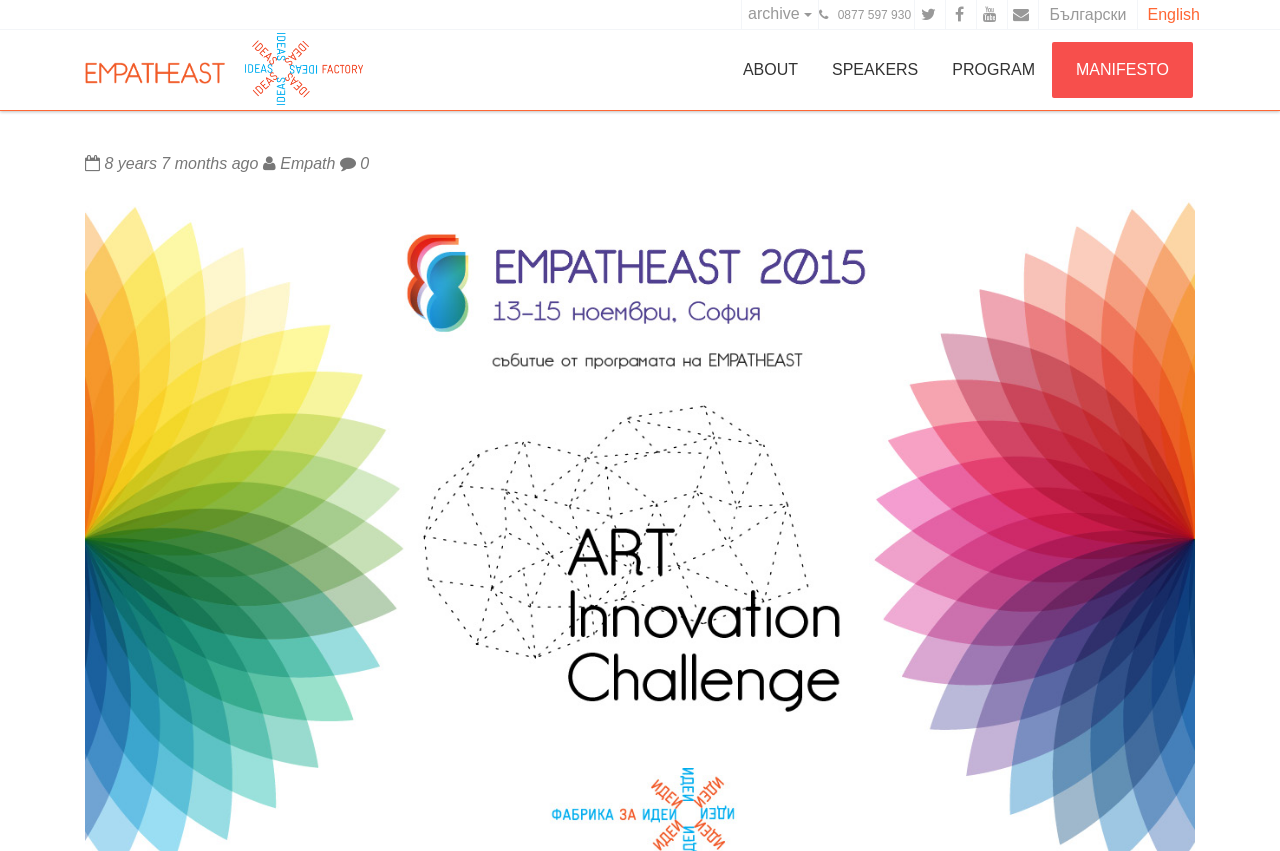Please find the bounding box coordinates for the clickable element needed to perform this instruction: "Click on Home".

[0.055, 0.06, 0.195, 0.111]